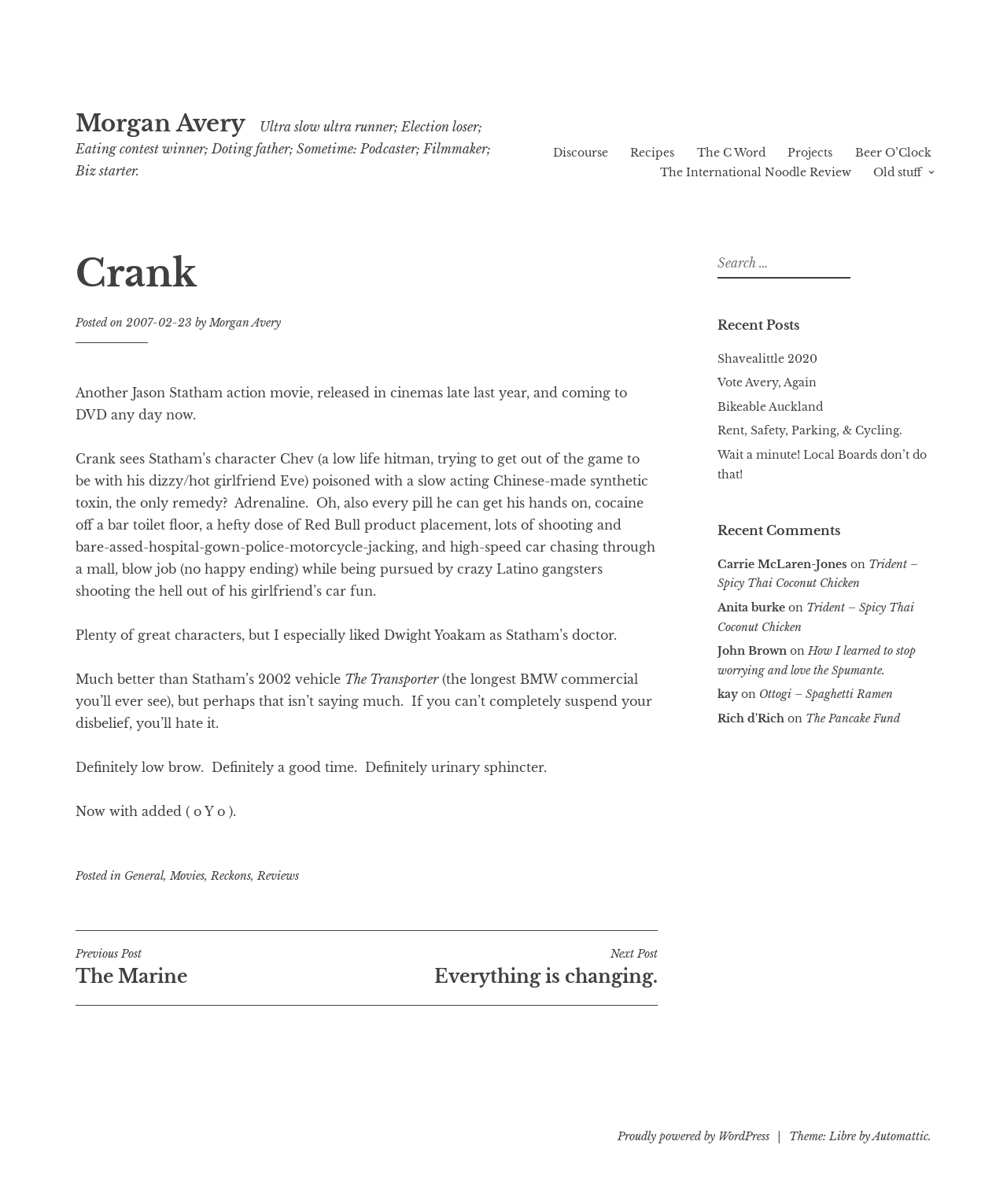Please predict the bounding box coordinates (top-left x, top-left y, bottom-right x, bottom-right y) for the UI element in the screenshot that fits the description: Ricky Riley

None